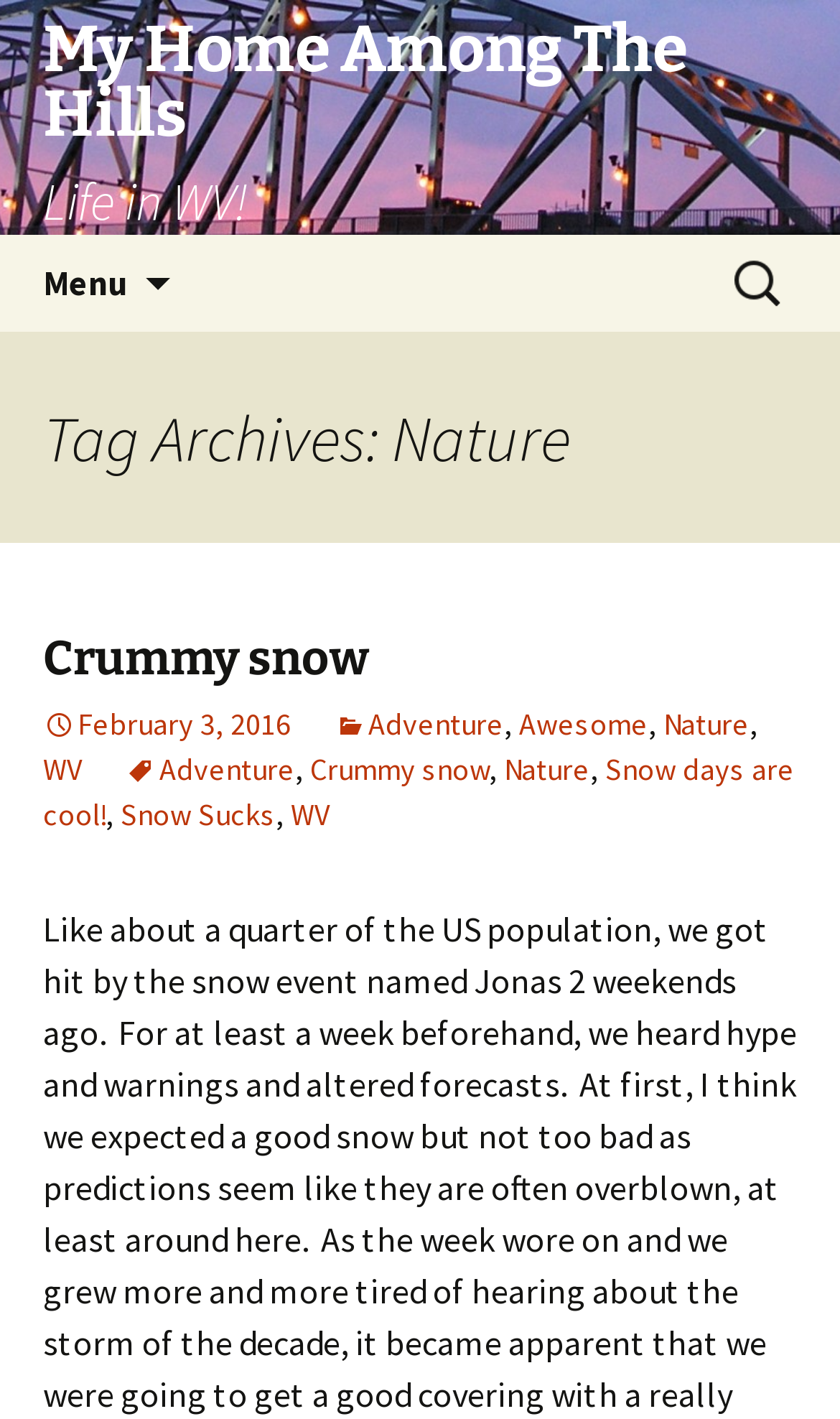Can you find the bounding box coordinates for the UI element given this description: "February 3, 2016"? Provide the coordinates as four float numbers between 0 and 1: [left, top, right, bottom].

[0.051, 0.496, 0.346, 0.523]